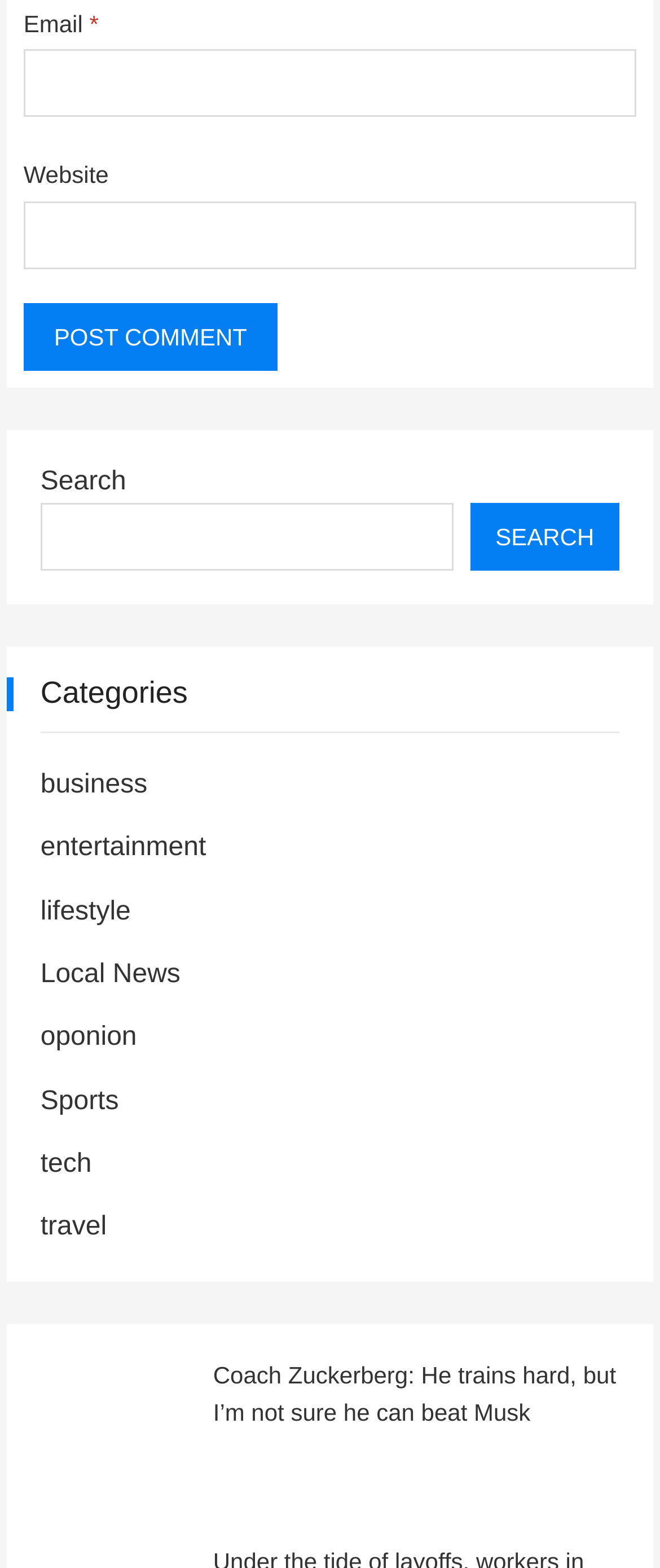Locate the bounding box coordinates for the element described below: "name="submit" value="Post Comment"". The coordinates must be four float values between 0 and 1, formatted as [left, top, right, bottom].

[0.036, 0.193, 0.42, 0.237]